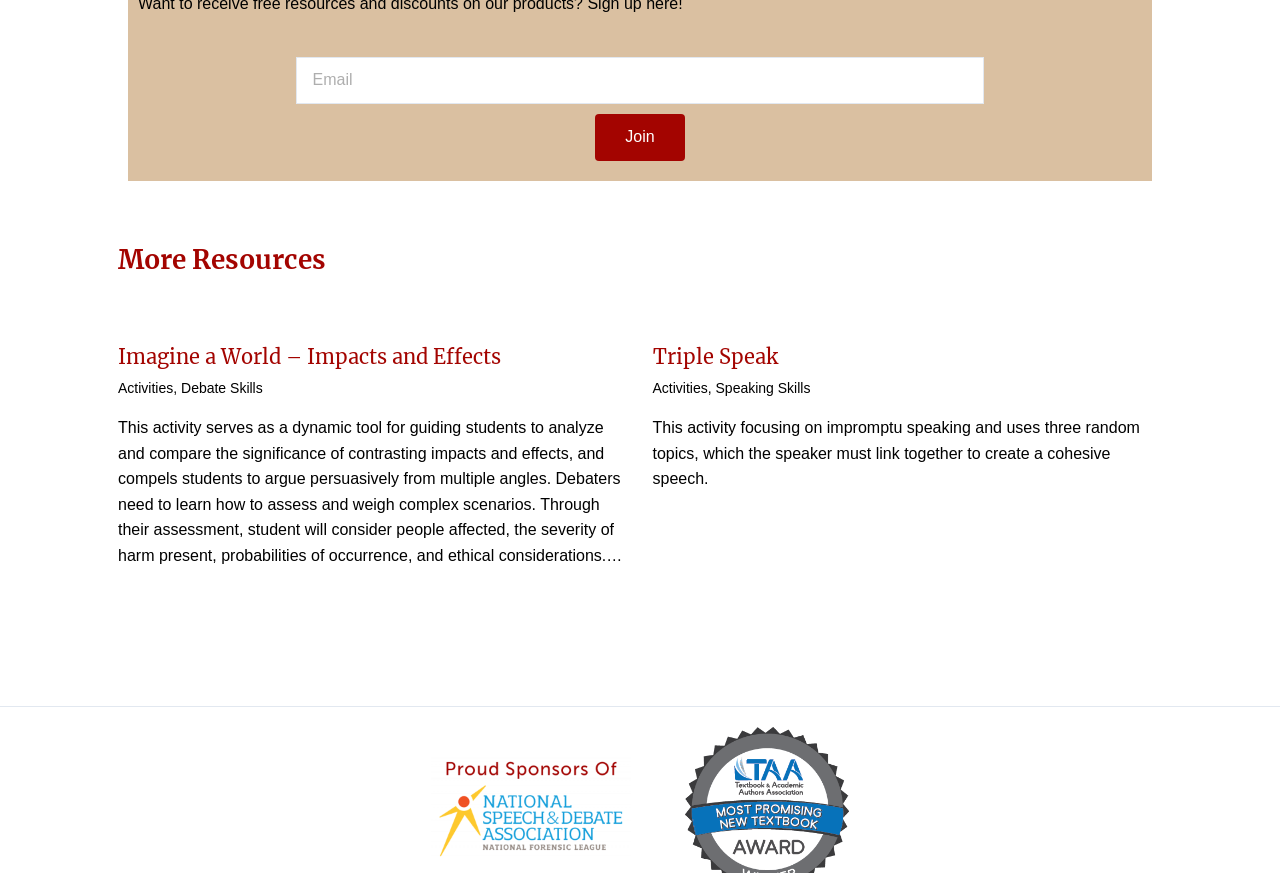Give a one-word or short-phrase answer to the following question: 
What is the purpose of the 'Debate Skills' link?

Assessing complex scenarios